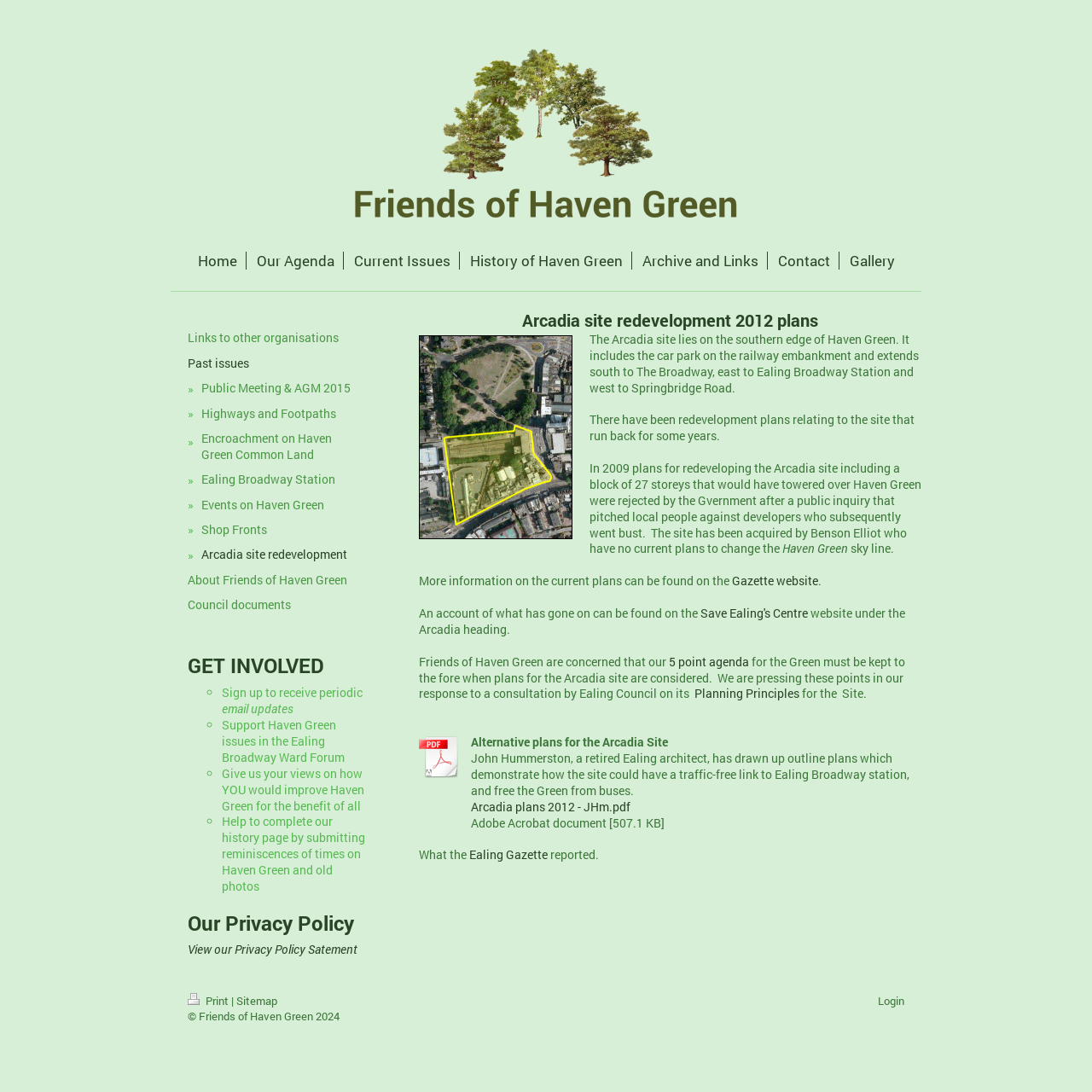Please provide the bounding box coordinates for the element that needs to be clicked to perform the instruction: "View the 'GET INVOLVED' section". The coordinates must consist of four float numbers between 0 and 1, formatted as [left, top, right, bottom].

[0.172, 0.597, 0.337, 0.622]